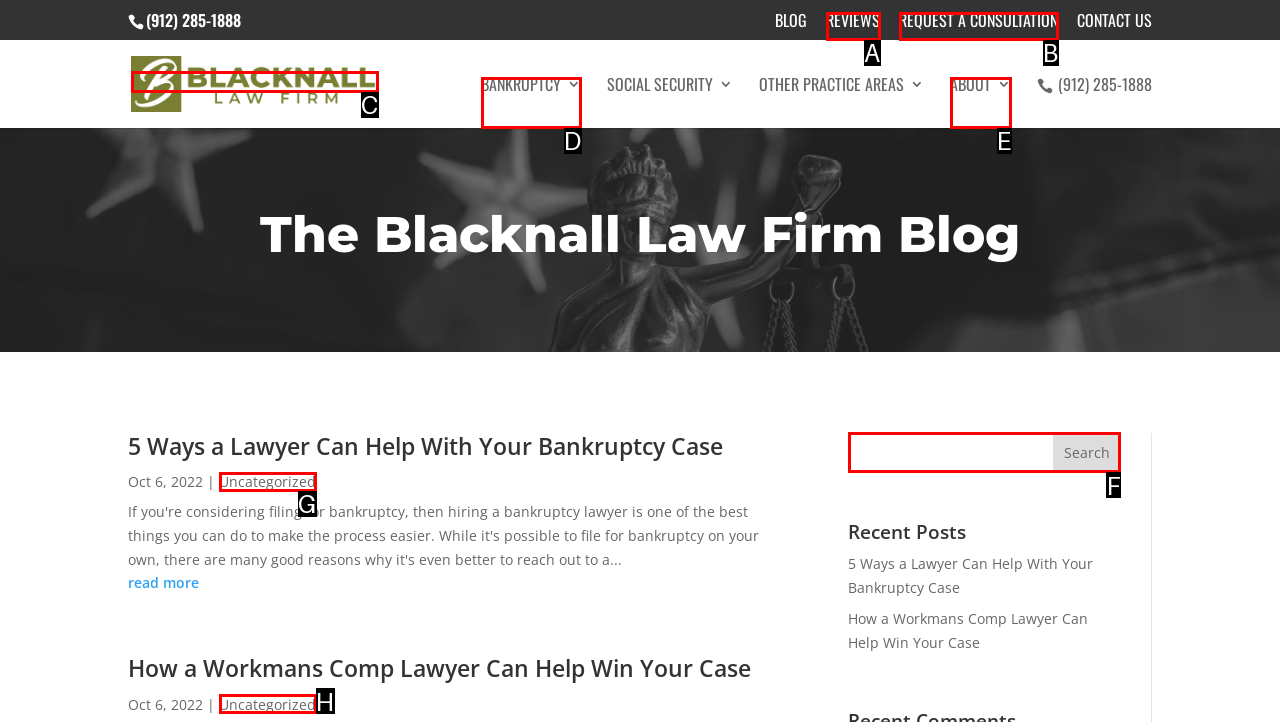Select the option that fits this description: parent_node: Search name="s"
Answer with the corresponding letter directly.

F